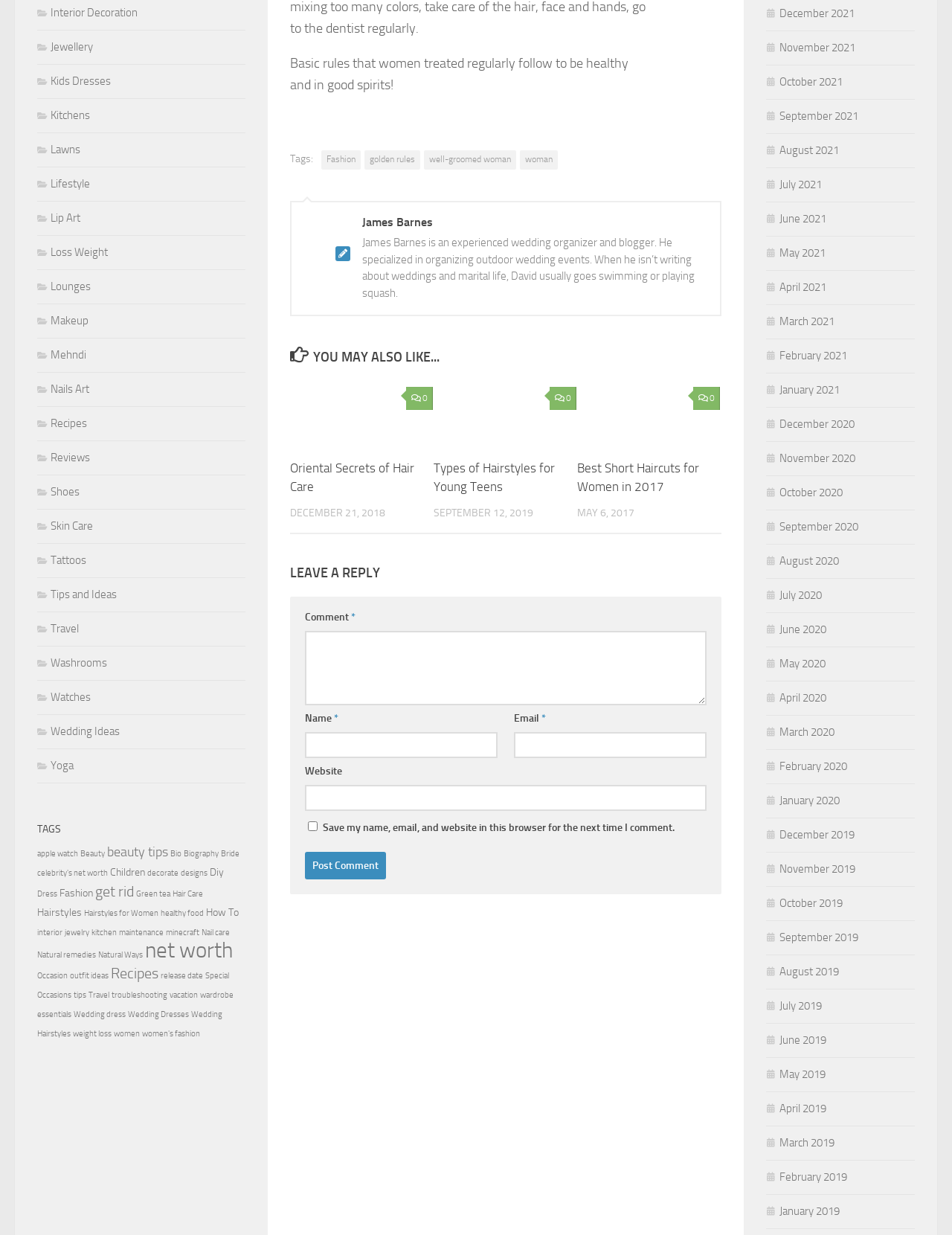Provide the bounding box coordinates of the section that needs to be clicked to accomplish the following instruction: "Leave a comment."

[0.32, 0.511, 0.742, 0.571]